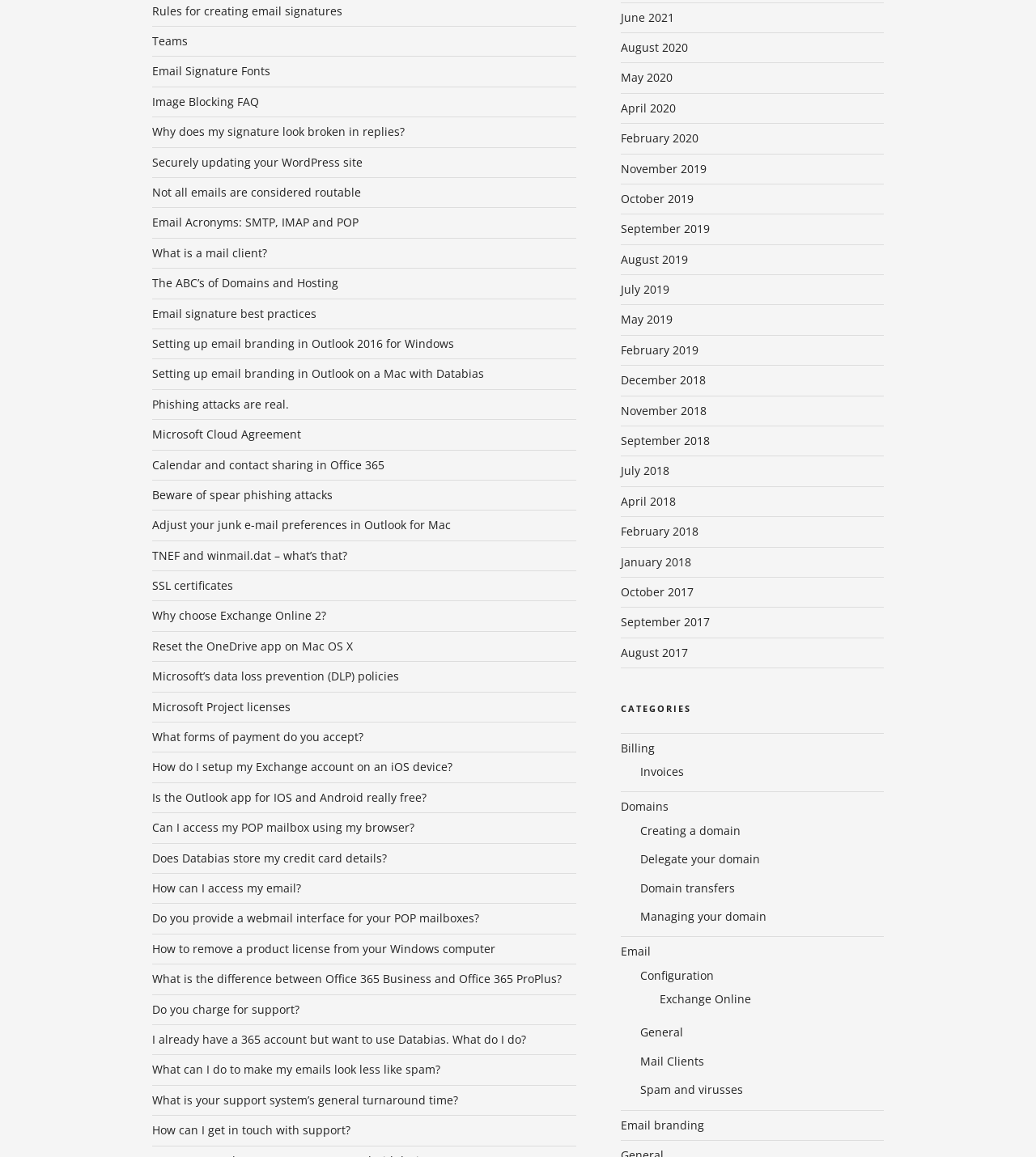Could you highlight the region that needs to be clicked to execute the instruction: "Click on 'Rules for creating email signatures'"?

[0.147, 0.003, 0.33, 0.016]